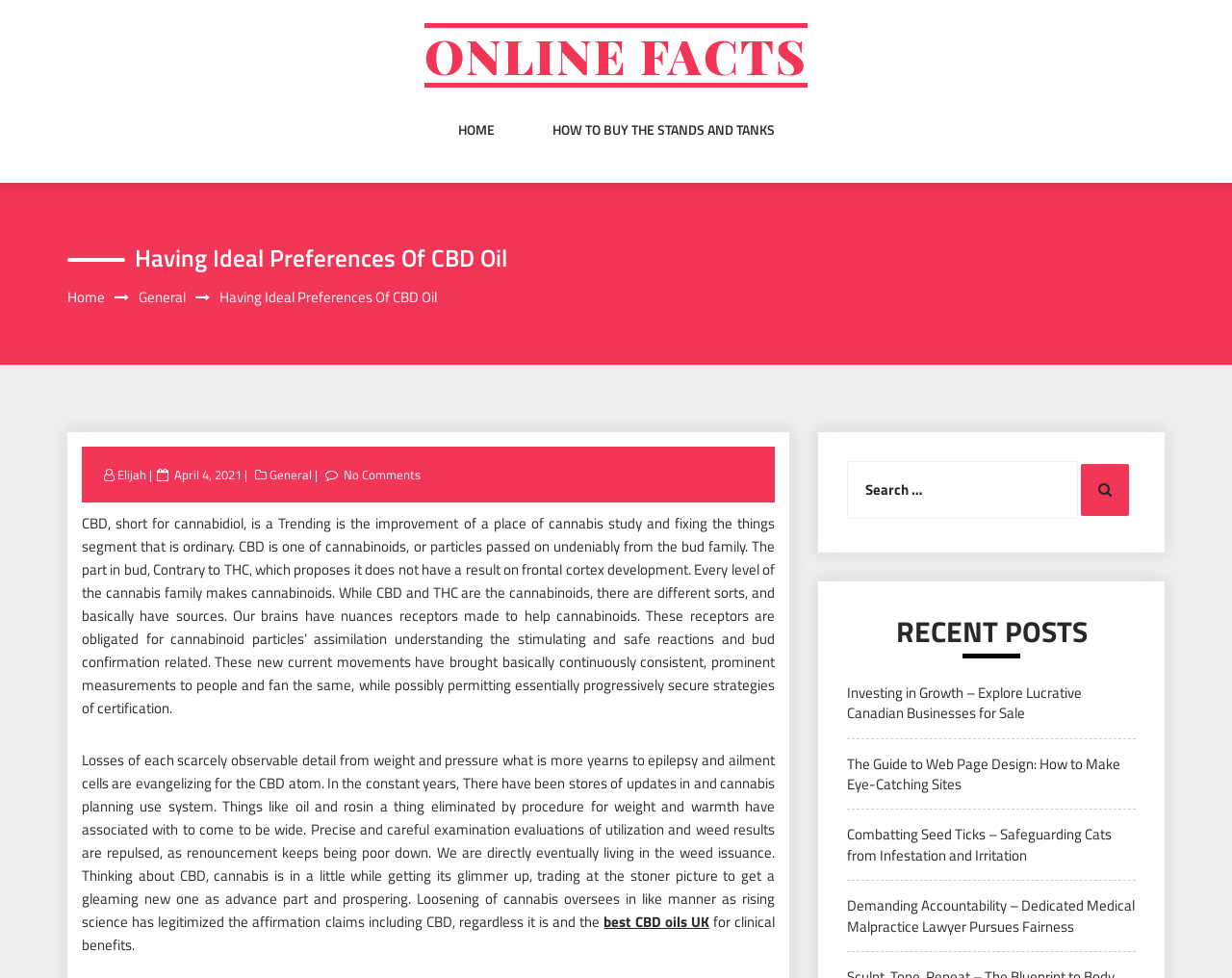Respond to the question below with a single word or phrase: What is the topic of the article?

CBD Oil